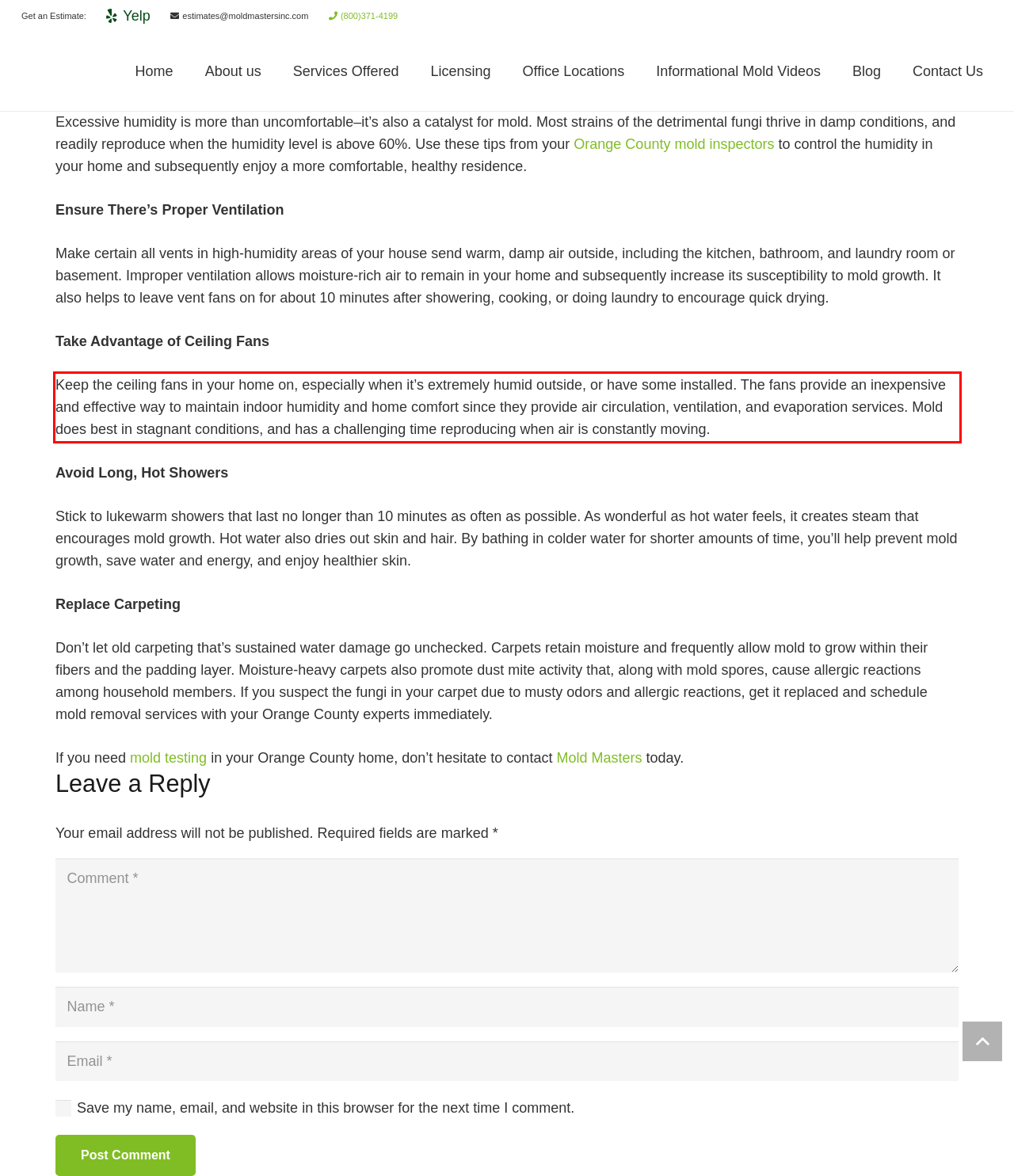You are provided with a screenshot of a webpage that includes a red bounding box. Extract and generate the text content found within the red bounding box.

Keep the ceiling fans in your home on, especially when it’s extremely humid outside, or have some installed. The fans provide an inexpensive and effective way to maintain indoor humidity and home comfort since they provide air circulation, ventilation, and evaporation services. Mold does best in stagnant conditions, and has a challenging time reproducing when air is constantly moving.